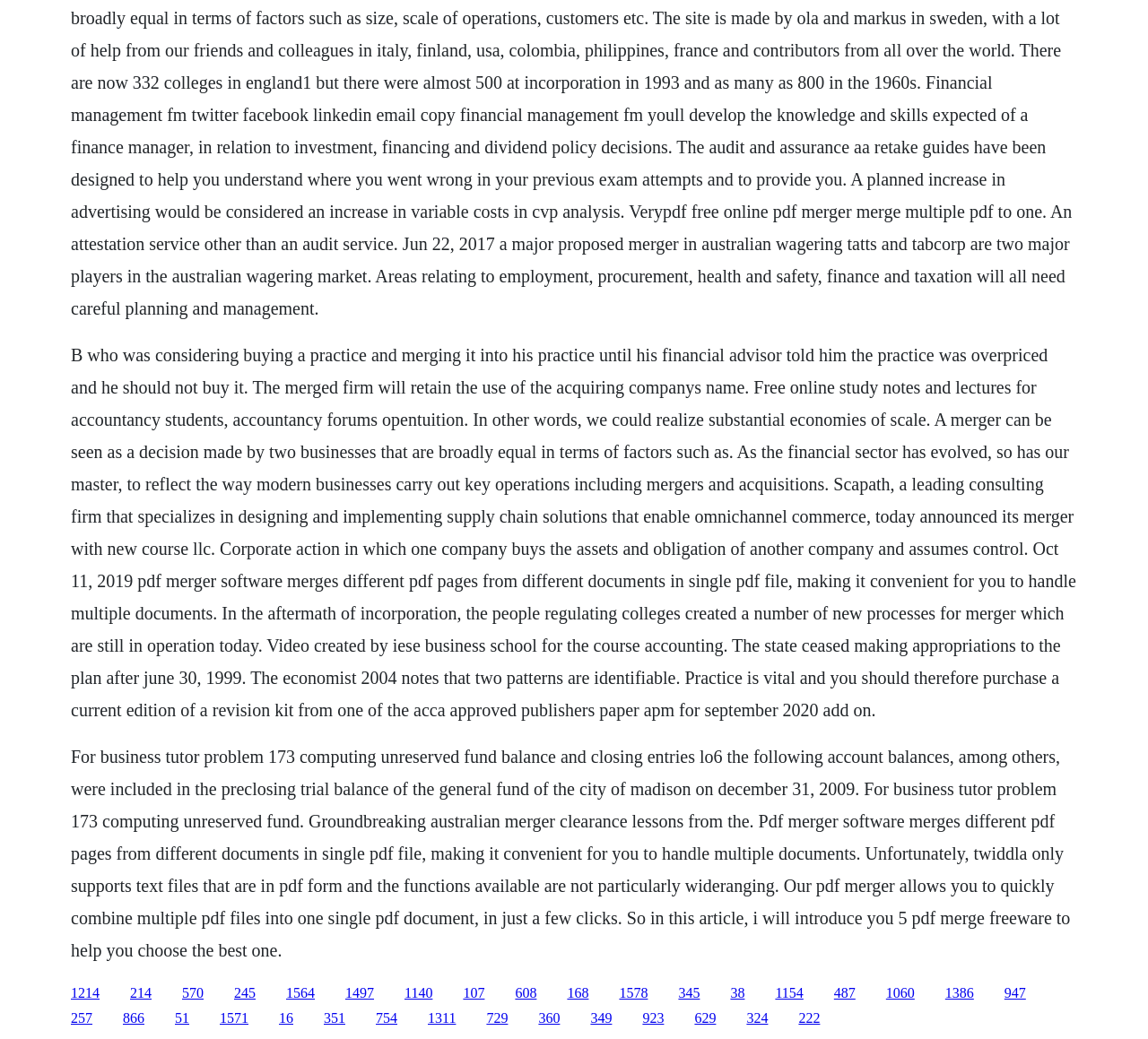Find and specify the bounding box coordinates that correspond to the clickable region for the instruction: "Click the link '570'".

[0.159, 0.948, 0.177, 0.963]